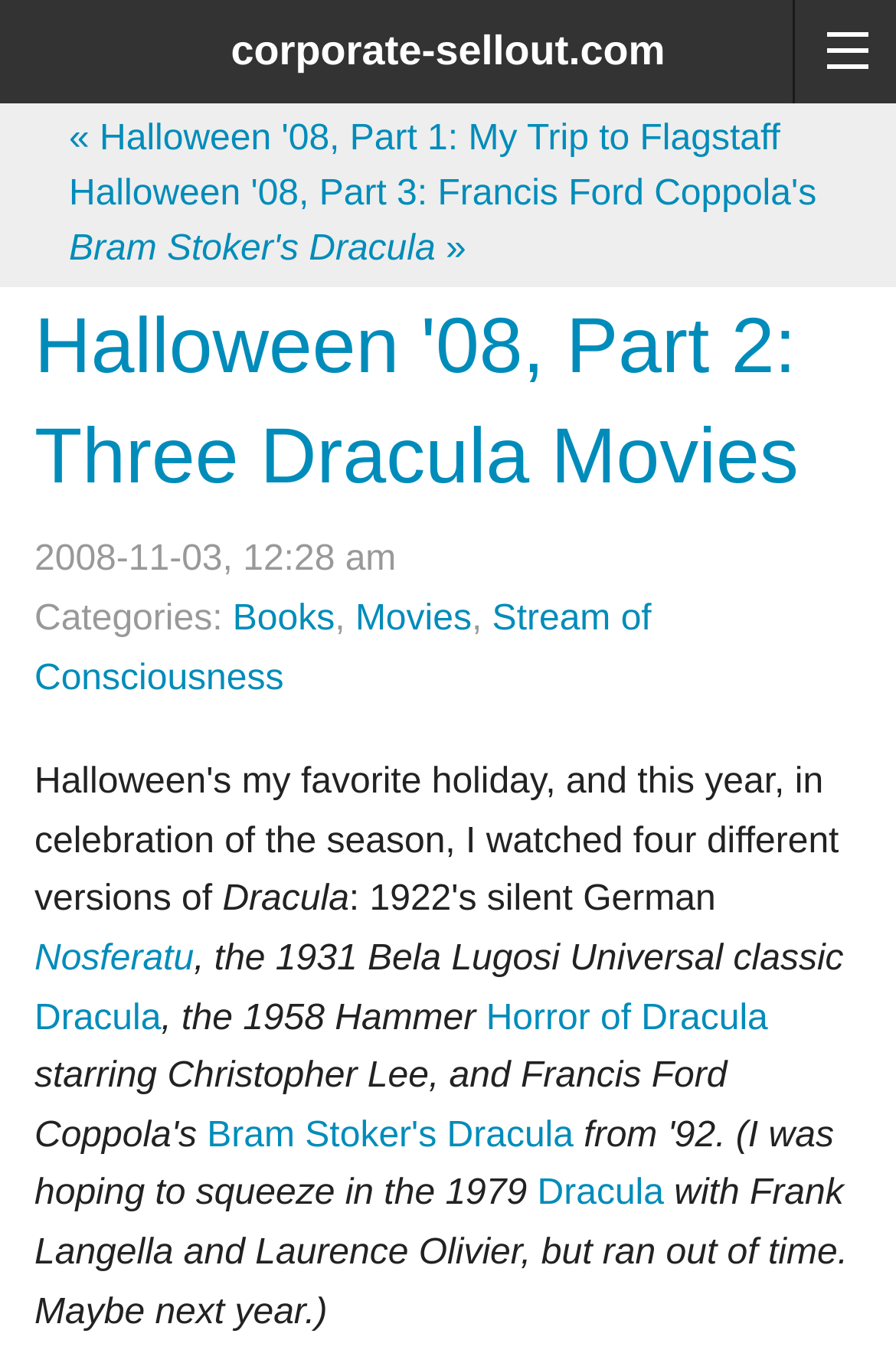Please identify the bounding box coordinates of the clickable element to fulfill the following instruction: "go back to previous page". The coordinates should be four float numbers between 0 and 1, i.e., [left, top, right, bottom].

[0.077, 0.088, 0.871, 0.117]